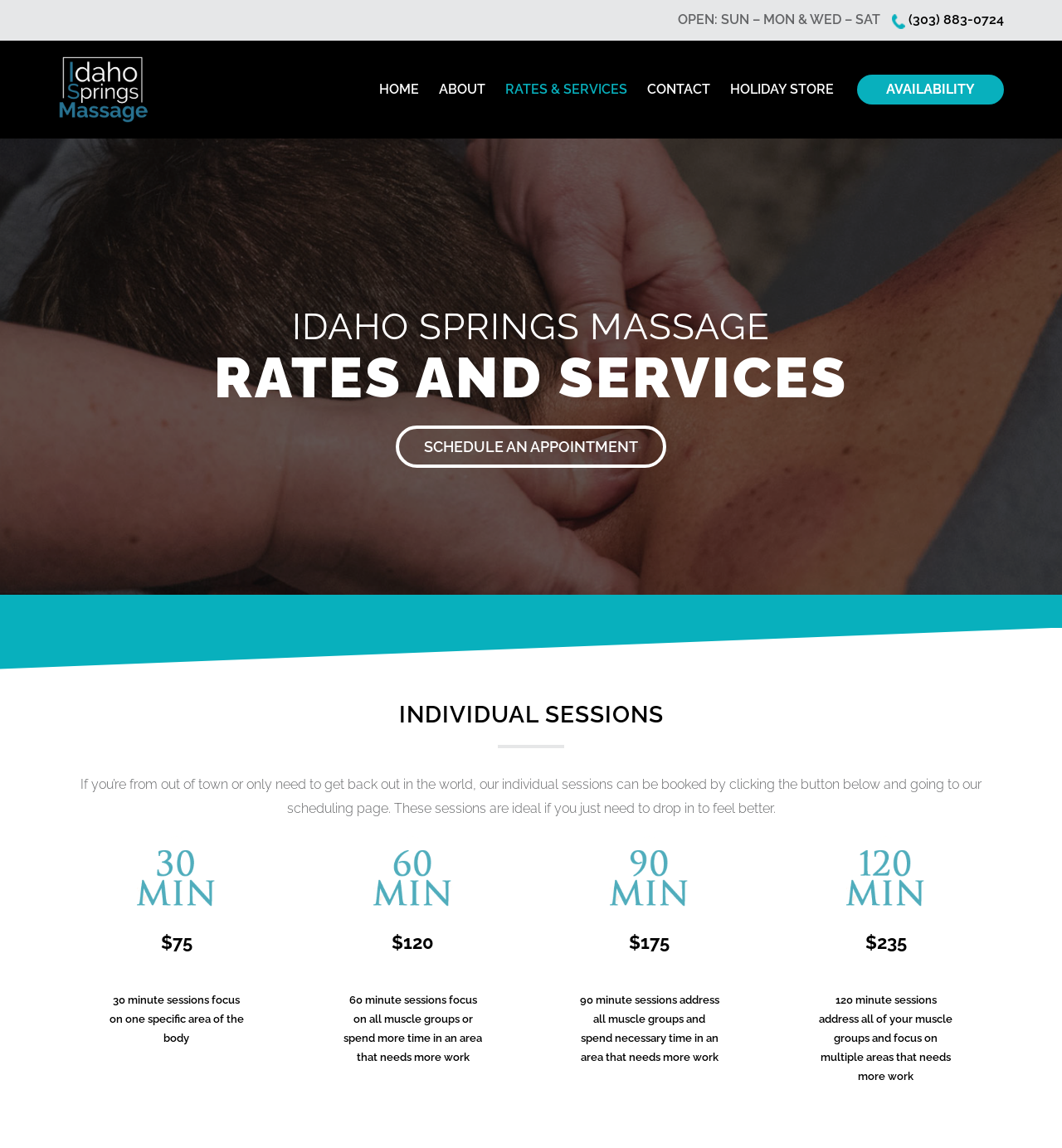Give a one-word or short phrase answer to the question: 
How many types of individual sessions are offered?

4